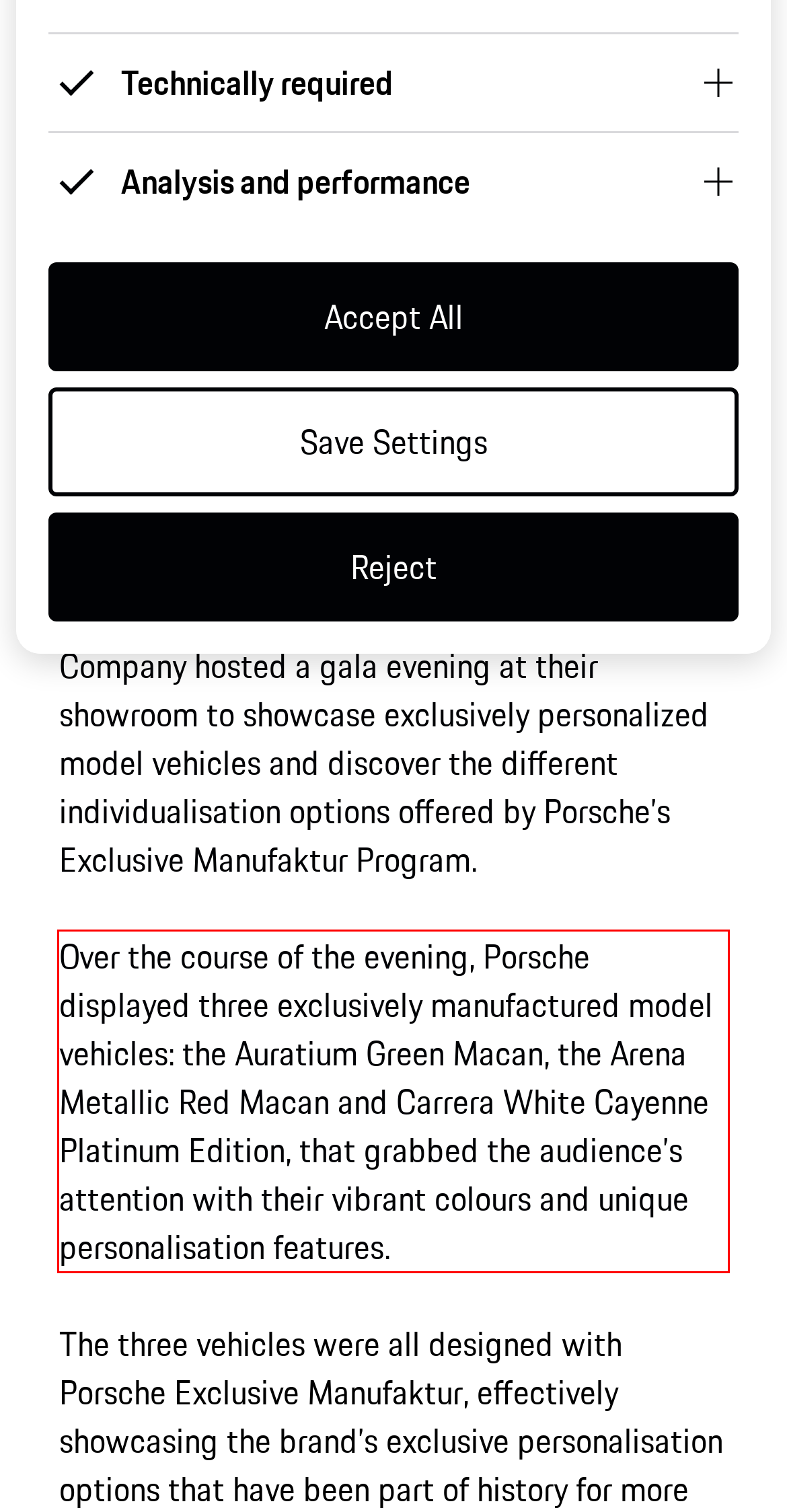Please analyze the provided webpage screenshot and perform OCR to extract the text content from the red rectangle bounding box.

Over the course of the evening, Porsche displayed three exclusively manufactured model vehicles: the Auratium Green Macan, the Arena Metallic Red Macan and Carrera White Cayenne Platinum Edition, that grabbed the audience’s attention with their vibrant colours and unique personalisation features.